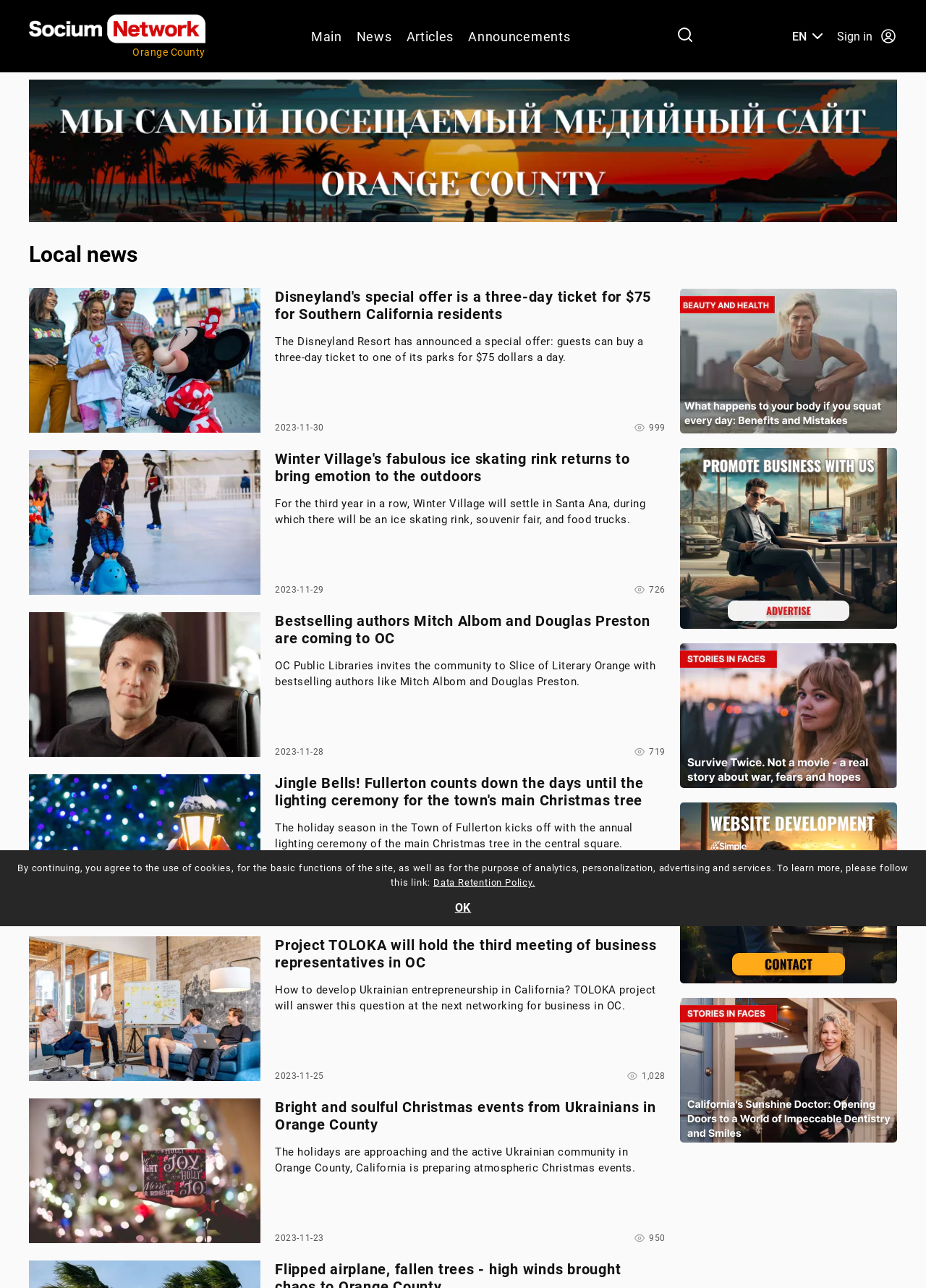Locate the UI element that matches the description Data Retention Policy. in the webpage screenshot. Return the bounding box coordinates in the format (top-left x, top-left y, bottom-right x, bottom-right y), with values ranging from 0 to 1.

[0.468, 0.681, 0.578, 0.689]